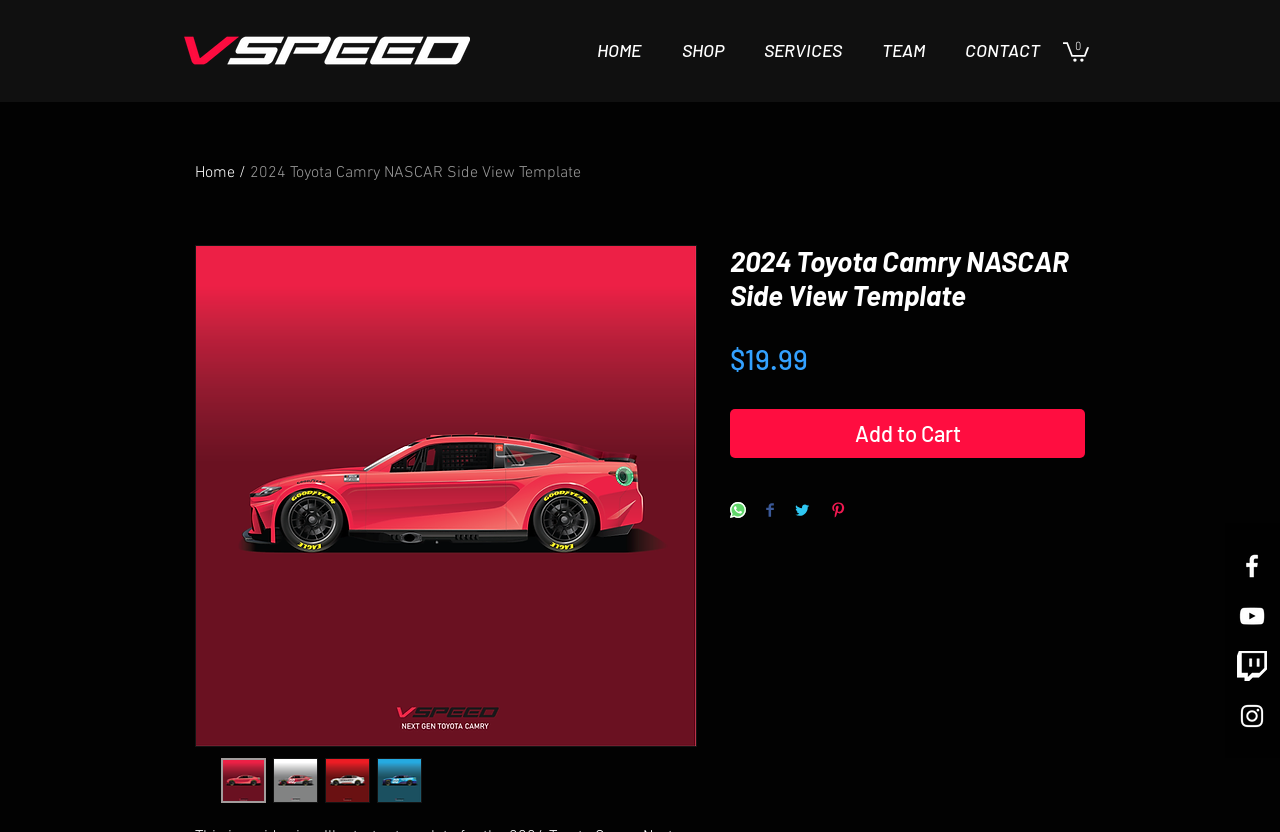Could you specify the bounding box coordinates for the clickable section to complete the following instruction: "Go to the home page"?

[0.45, 0.012, 0.516, 0.109]